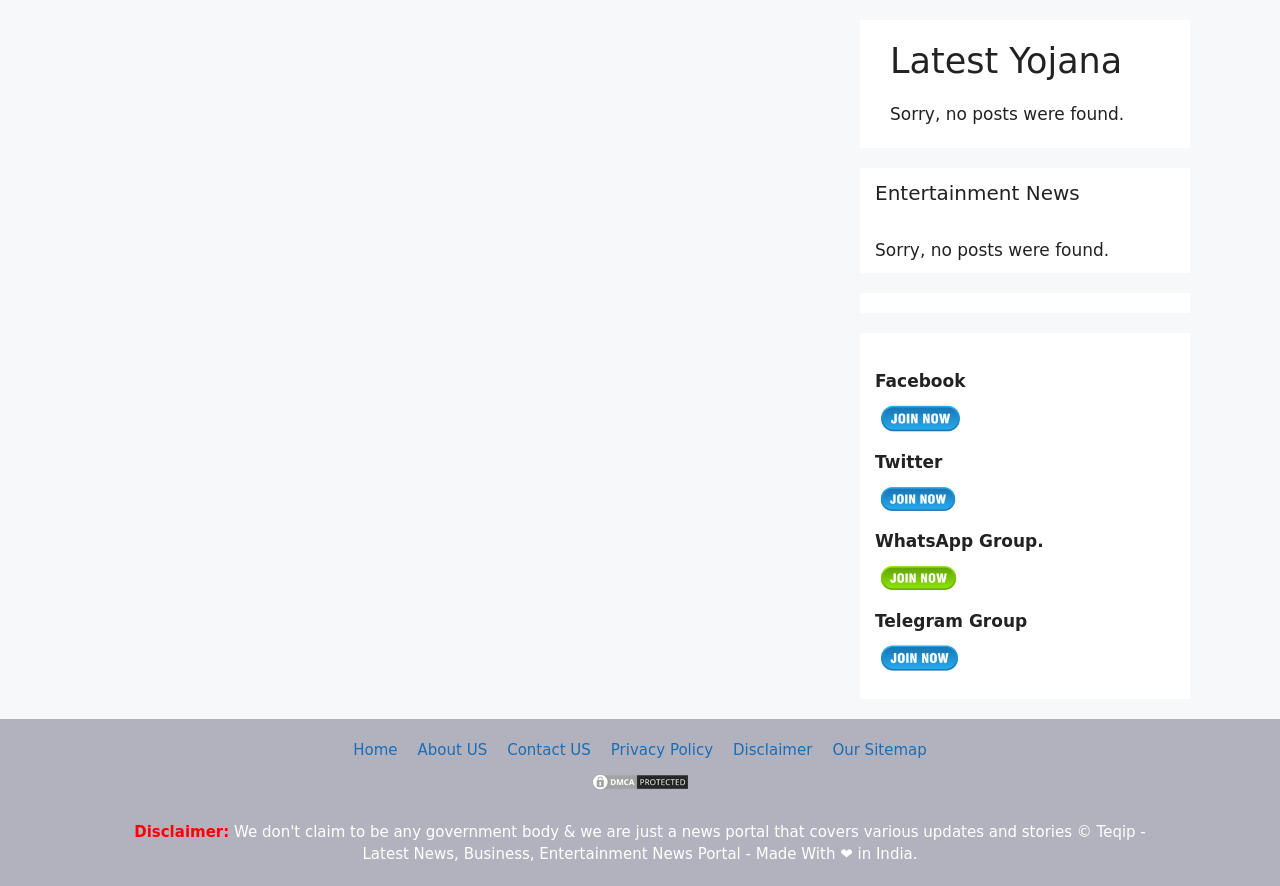Give a one-word or one-phrase response to the question:
What is the last link in the footer section?

Our Sitemap